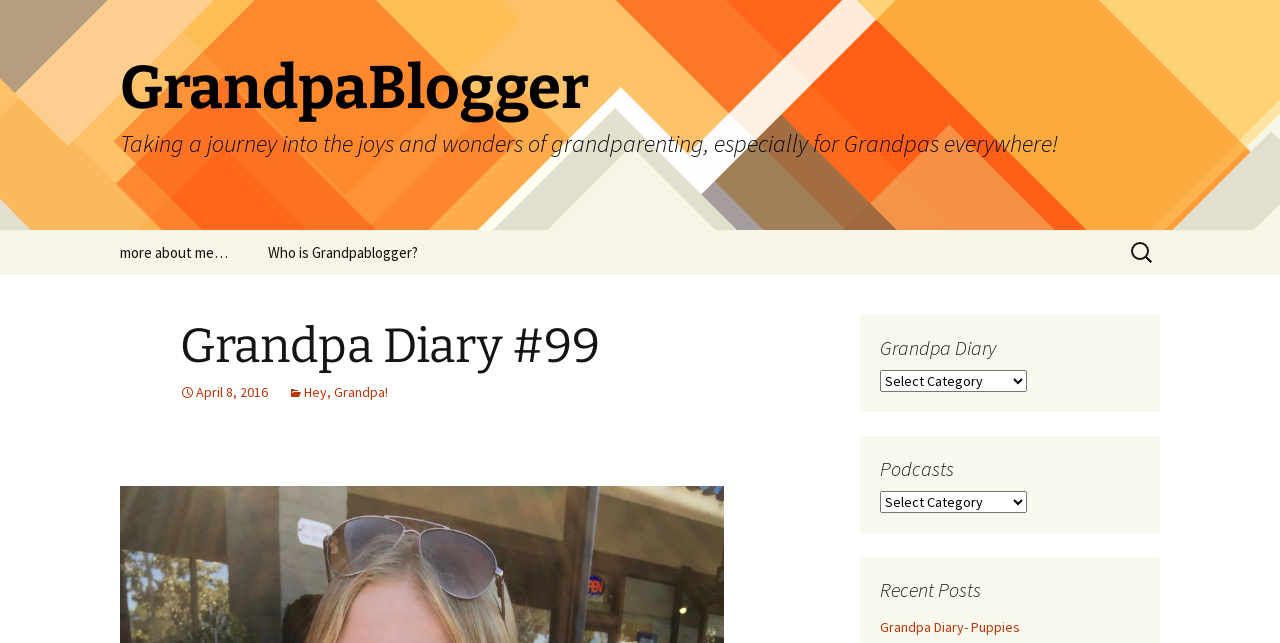What categories are available in the menu?
Using the image, answer in one word or phrase.

Grandpa Diary, Podcasts, Recent Posts